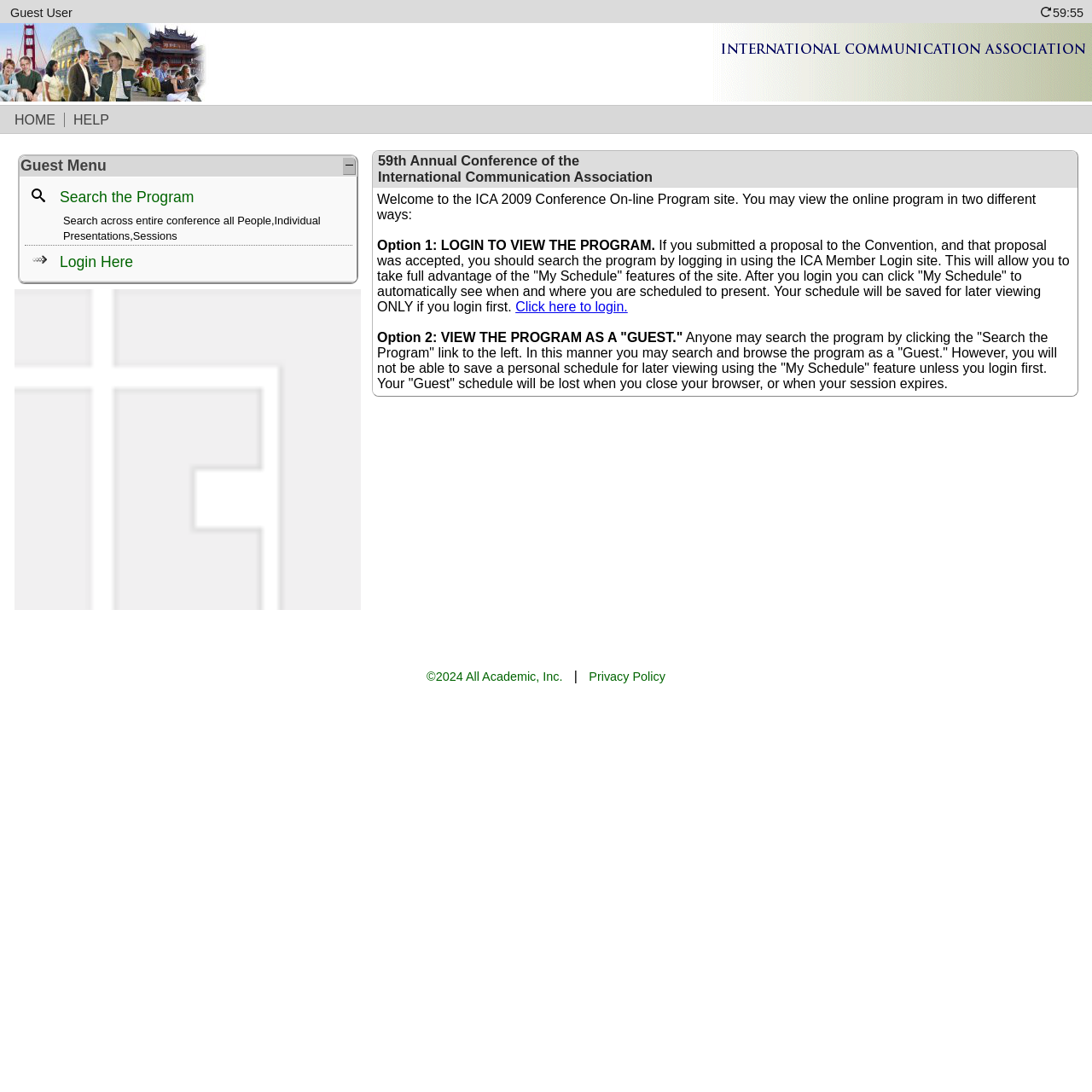Use a single word or phrase to answer this question: 
What is the copyright year of the webpage?

2024